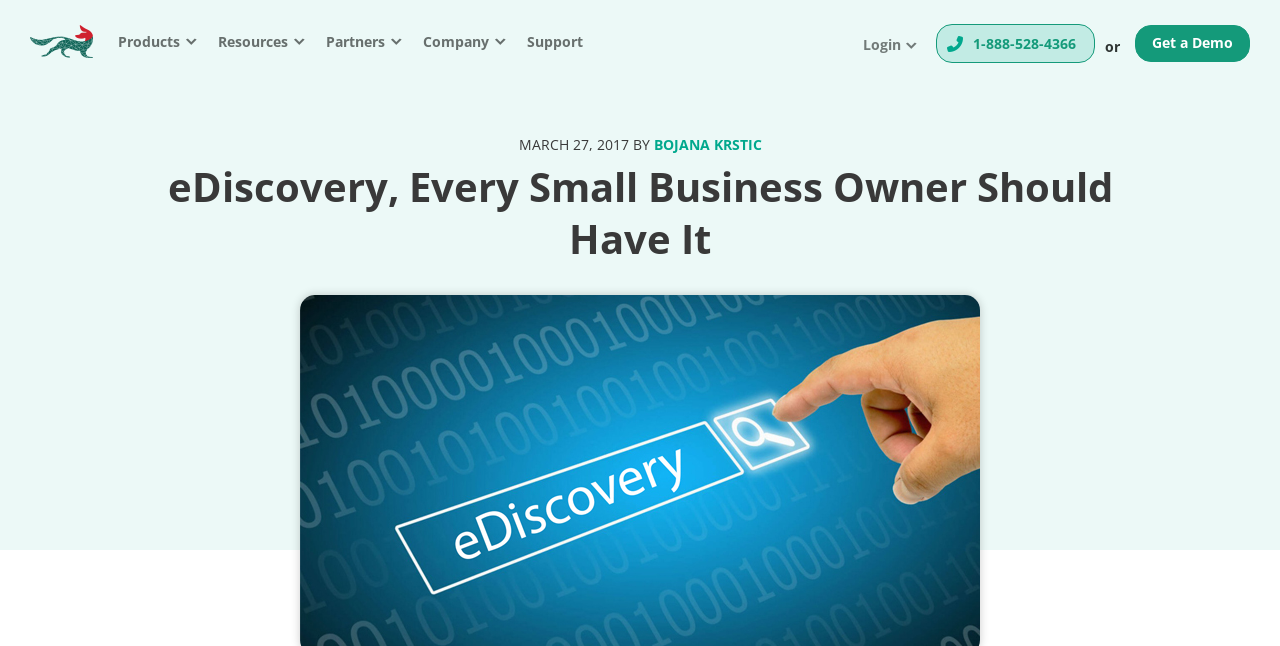How many buttons are in the top navigation menu?
Using the information from the image, give a concise answer in one word or a short phrase.

4